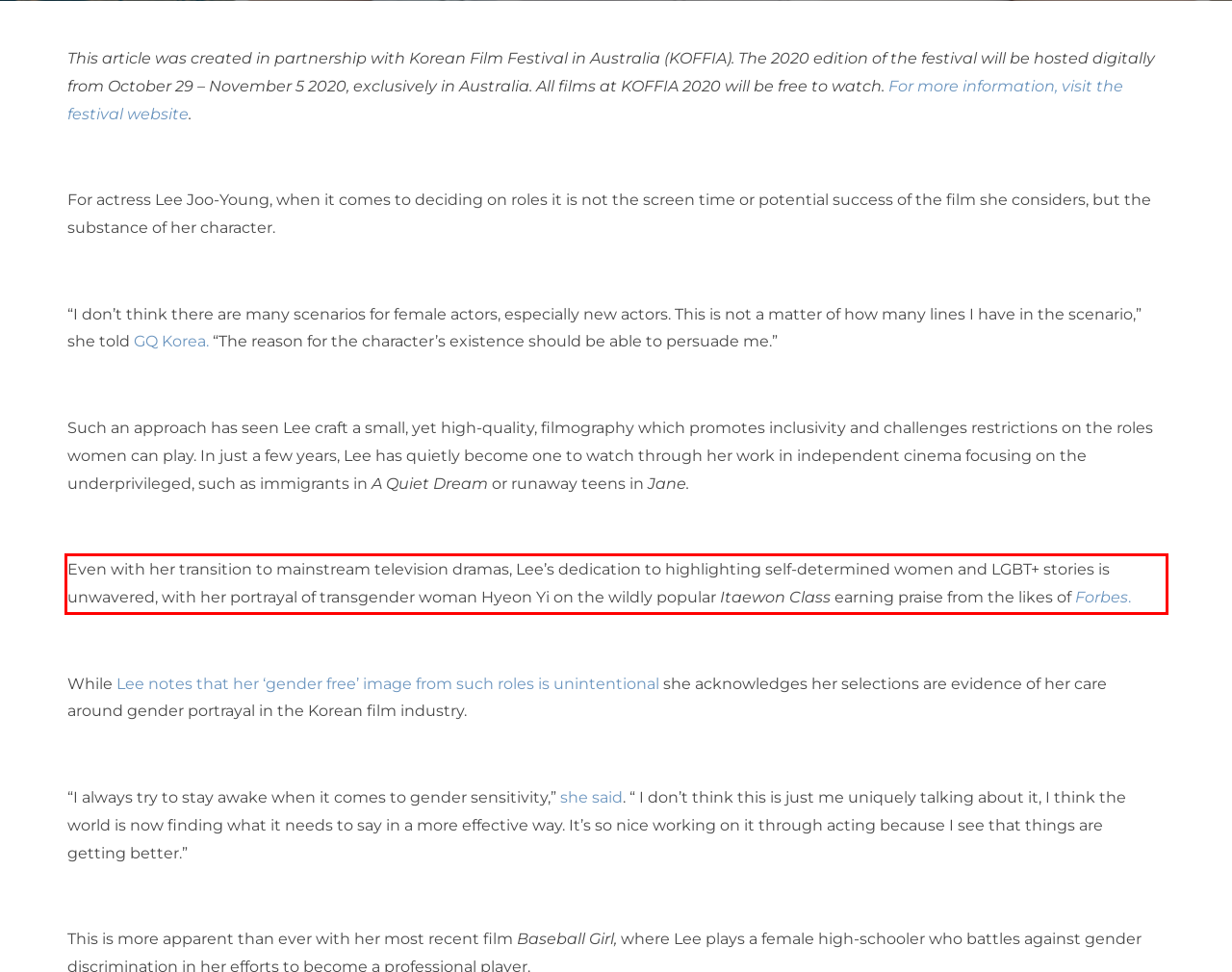From the given screenshot of a webpage, identify the red bounding box and extract the text content within it.

Even with her transition to mainstream television dramas, Lee’s dedication to highlighting self-determined women and LGBT+ stories is unwavered, with her portrayal of transgender woman Hyeon Yi on the wildly popular Itaewon Class earning praise from the likes of Forbes.